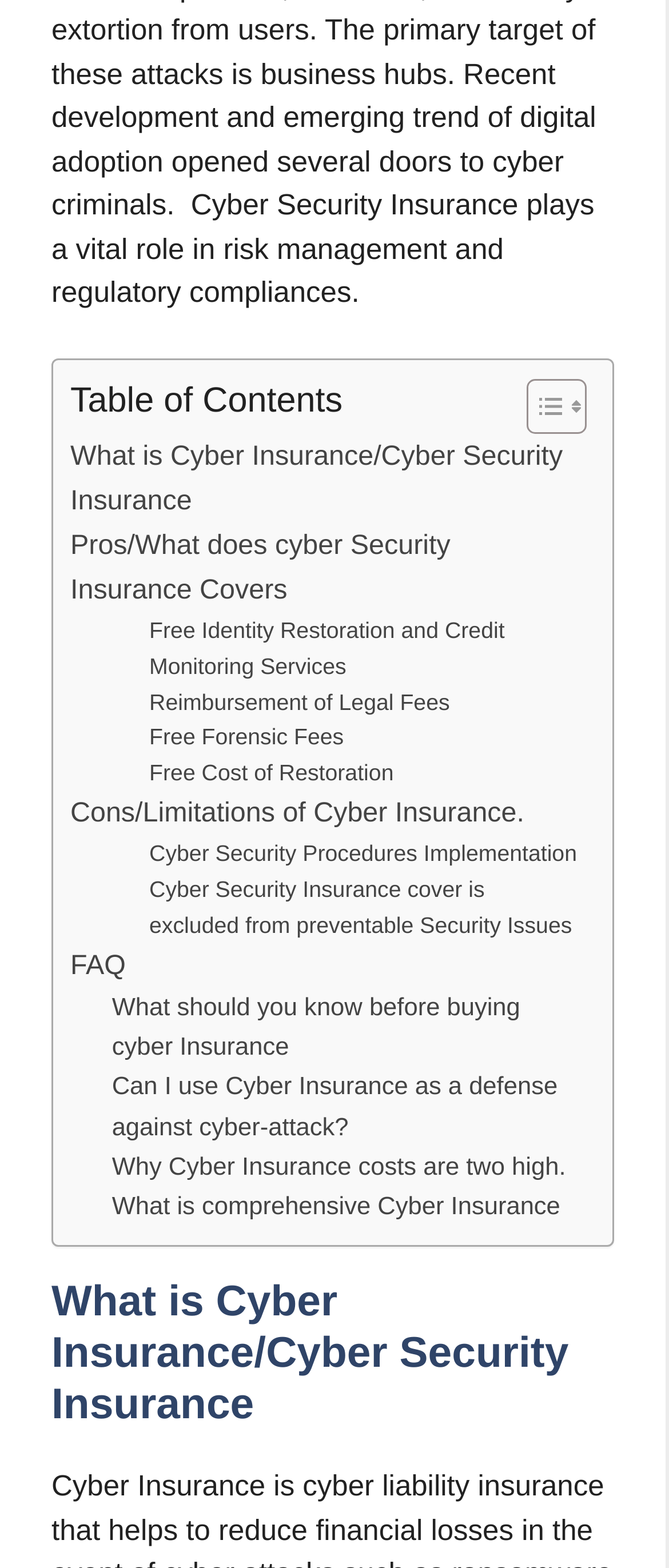Locate the bounding box for the described UI element: "Free Forensic Fees". Ensure the coordinates are four float numbers between 0 and 1, formatted as [left, top, right, bottom].

[0.223, 0.46, 0.514, 0.483]